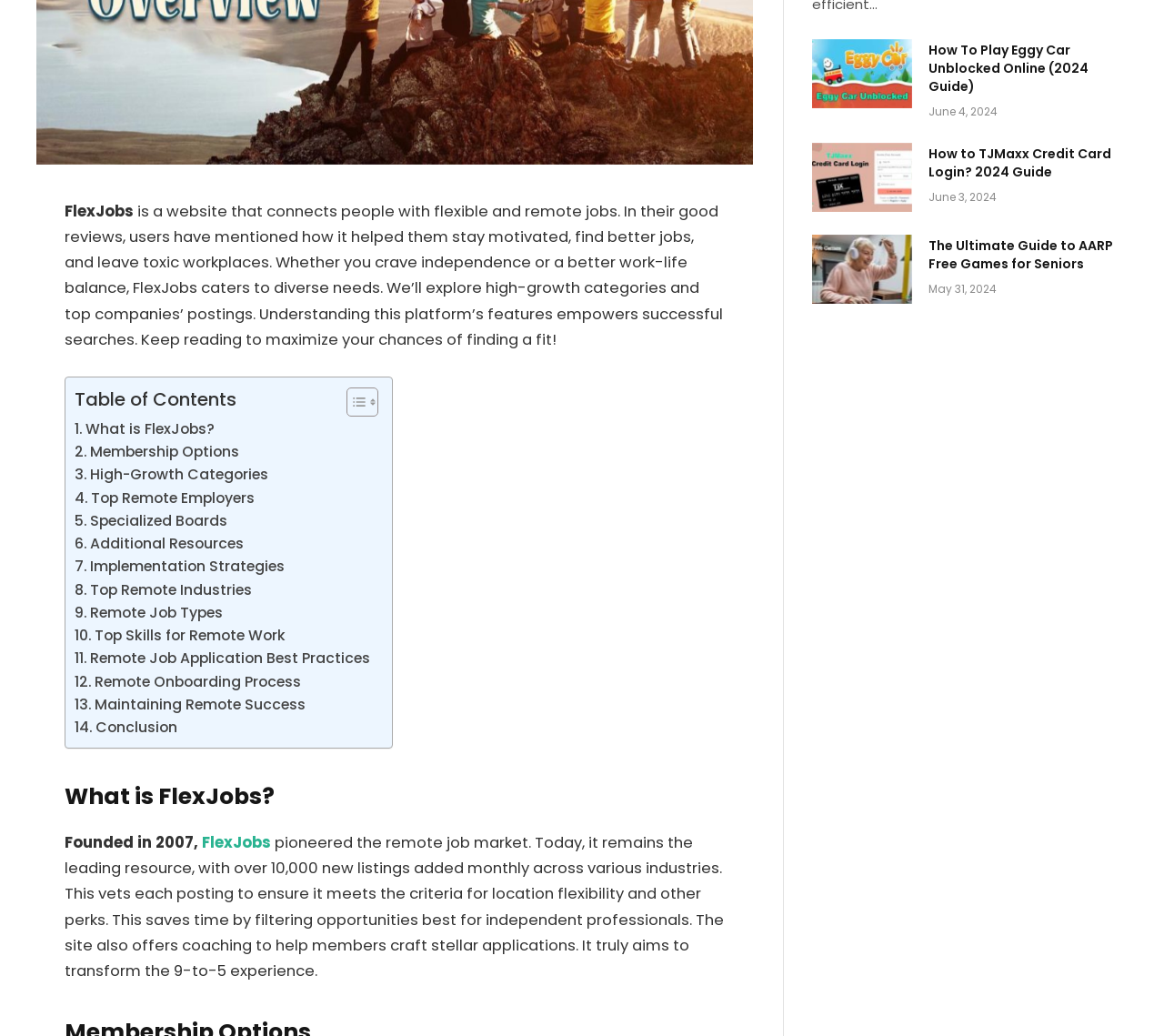Identify the bounding box for the UI element specified in this description: "Maintaining Remote Success". The coordinates must be four float numbers between 0 and 1, formatted as [left, top, right, bottom].

[0.064, 0.669, 0.266, 0.691]